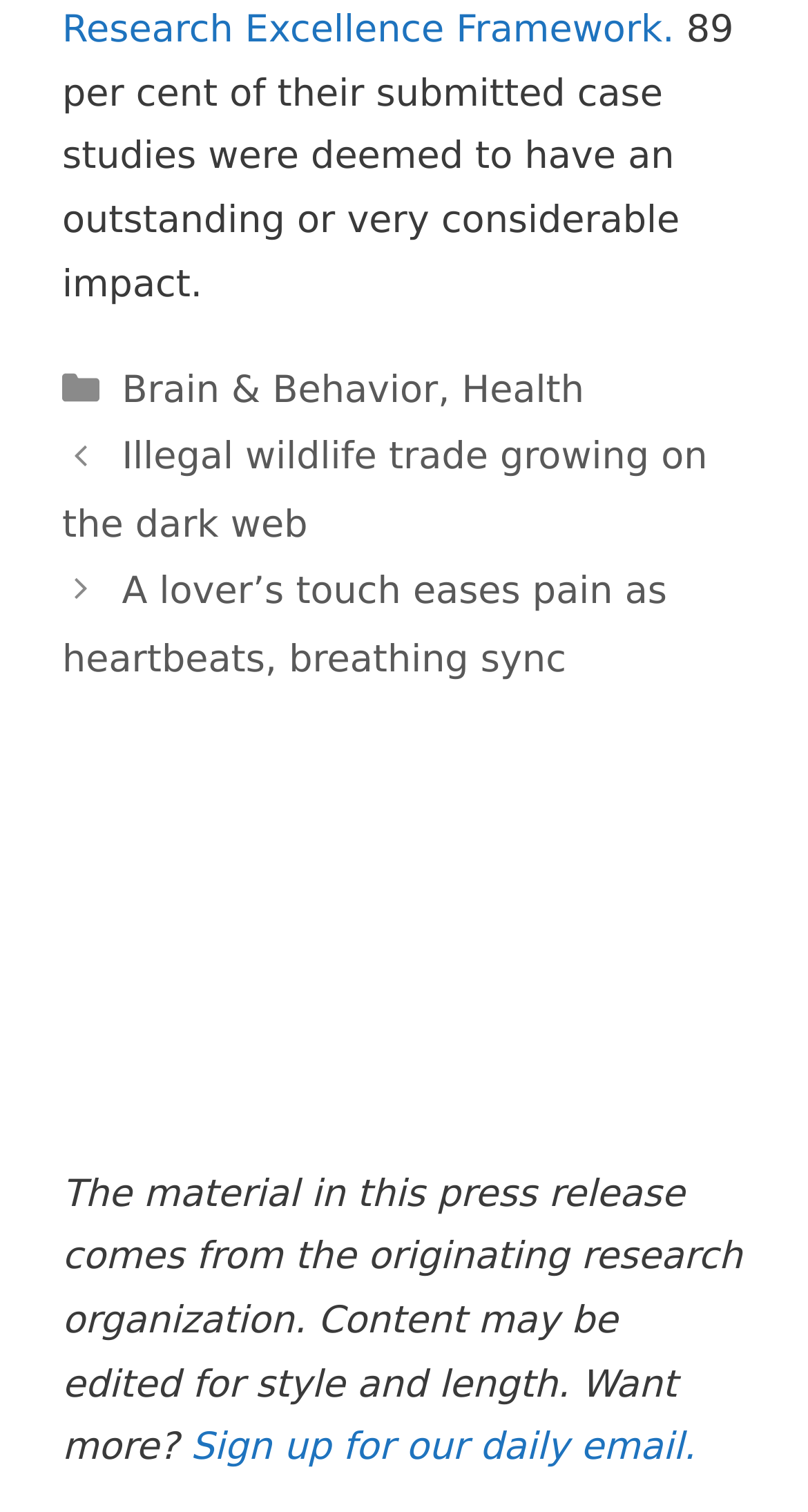Please identify the bounding box coordinates for the region that you need to click to follow this instruction: "Explore posts about A lover’s touch eases pain as heartbeats, breathing sync".

[0.077, 0.657, 0.826, 0.73]